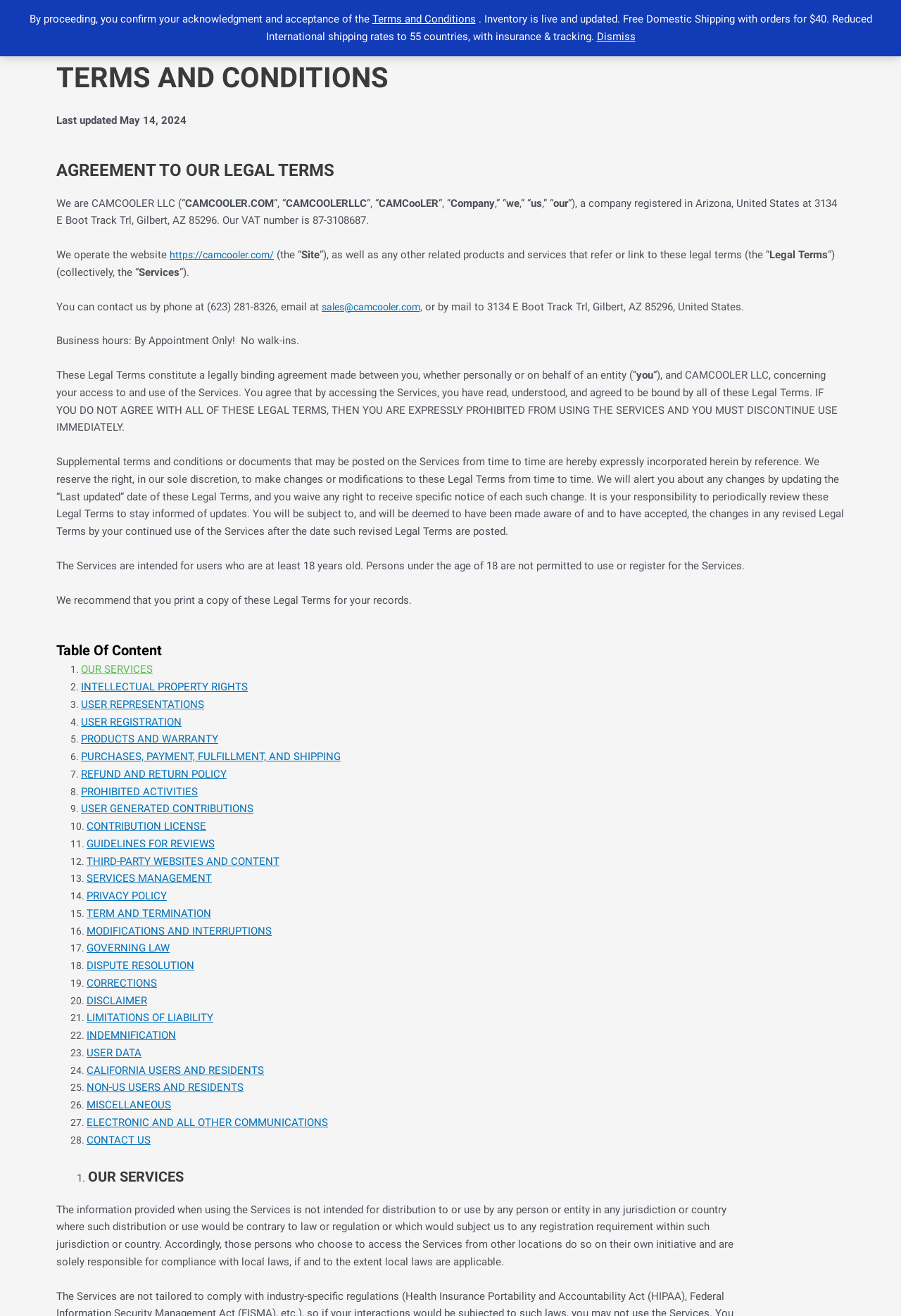Produce an elaborate caption capturing the essence of the webpage.

This webpage is the Terms and Conditions page of camcooler.com. At the top, there is a link to the website's homepage and a navigation menu with links to various sections of the website, including Home, Blog, Support/FAQs, Contact, 3D Printing Service, Reviews, My account, Shop, and Cart.

Below the navigation menu, there is a heading that reads "TERMS AND CONDITIONS" and a subheading that reads "AGREEMENT TO OUR LEGAL TERMS". The page then provides a detailed description of the legal terms and conditions of using the website and its services.

The content is organized into sections, each with a heading and a list of links to specific topics, such as "OUR SERVICES", "INTELLECTUAL PROPERTY RIGHTS", "USER REPRESENTATIONS", and so on. There are 24 sections in total, each with a brief description and a link to a more detailed explanation.

Throughout the page, there are also several static text elements that provide additional information and explanations. The text is dense and formal, suggesting that the page is intended for users who need to understand the legal terms and conditions of using the website.

At the bottom of the page, there is a list of numbered items, starting from "1.", which appears to be a continuation of the terms and conditions.